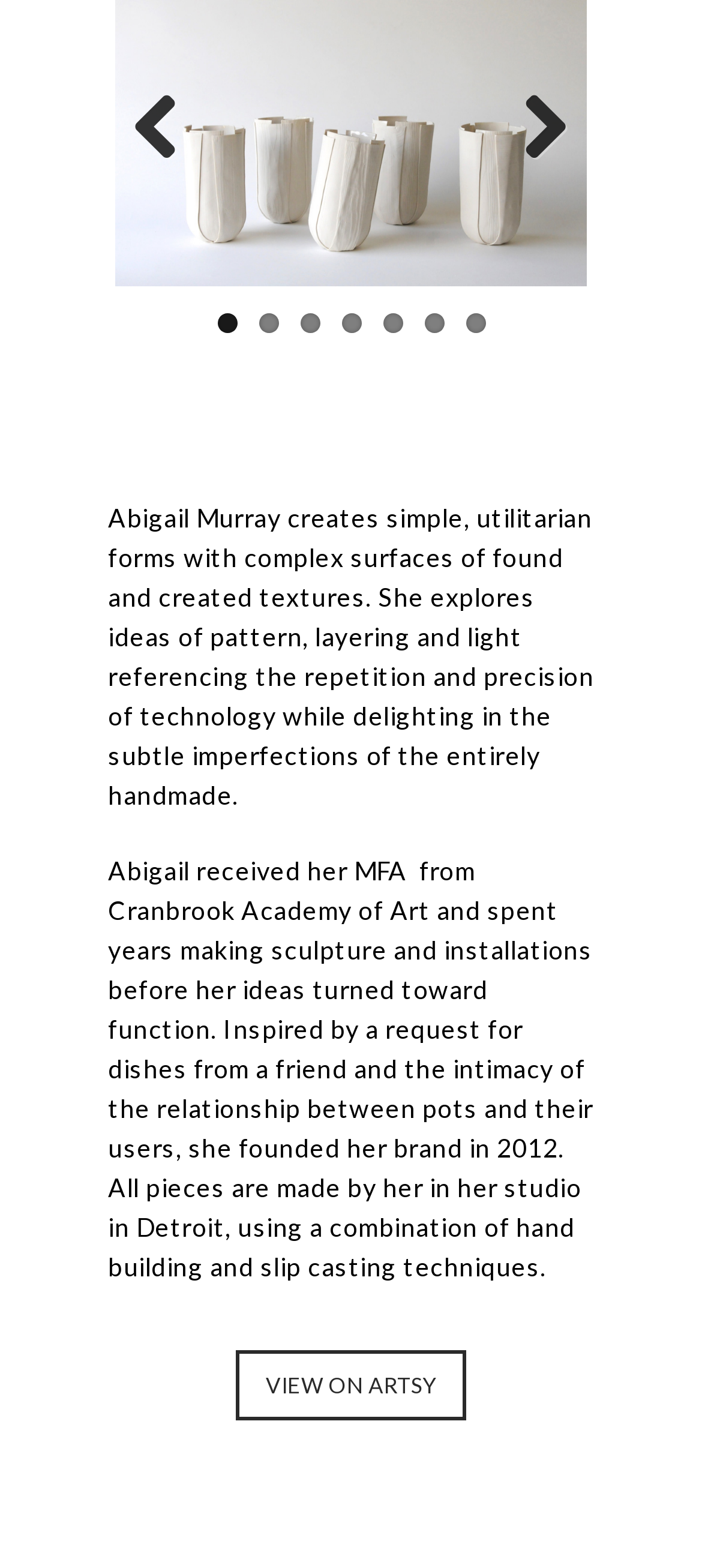Using the element description: "1", determine the bounding box coordinates for the specified UI element. The coordinates should be four float numbers between 0 and 1, [left, top, right, bottom].

[0.309, 0.2, 0.337, 0.213]